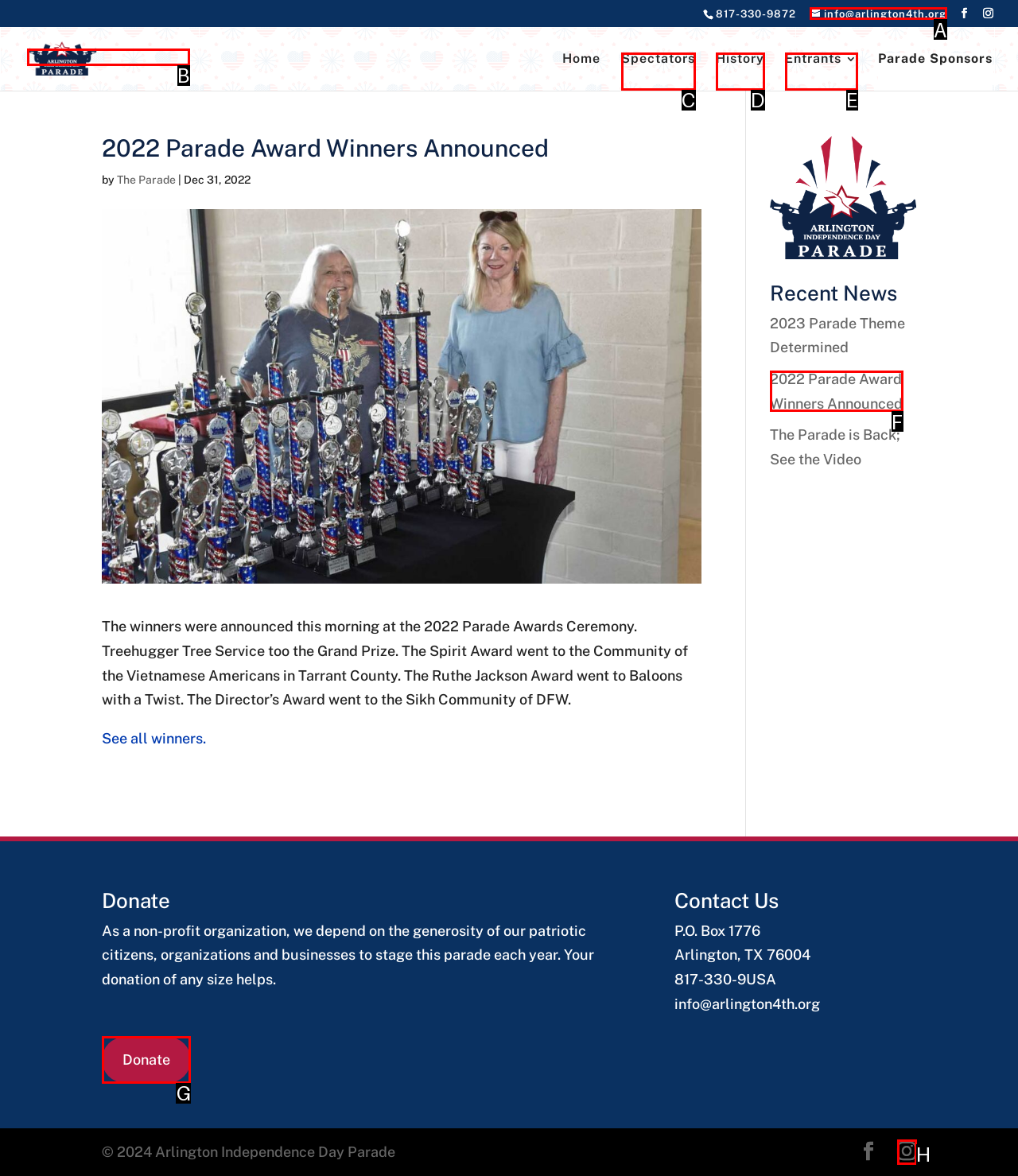Find the option that aligns with: Entrants
Provide the letter of the corresponding option.

E